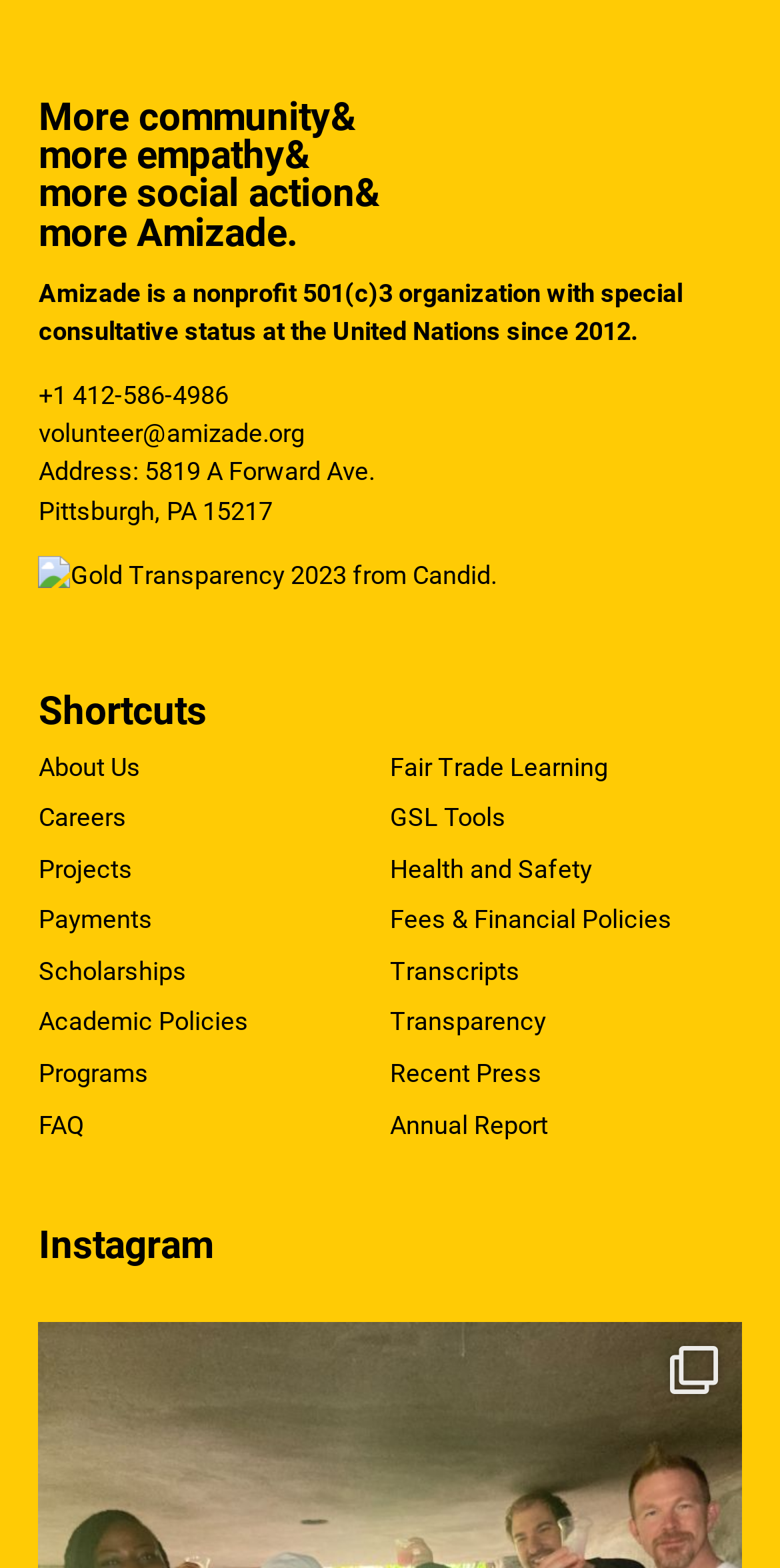What is the name of the social media platform mentioned?
Using the details from the image, give an elaborate explanation to answer the question.

The name of the social media platform can be found in the heading element with the bounding box coordinates [0.049, 0.782, 0.951, 0.813].